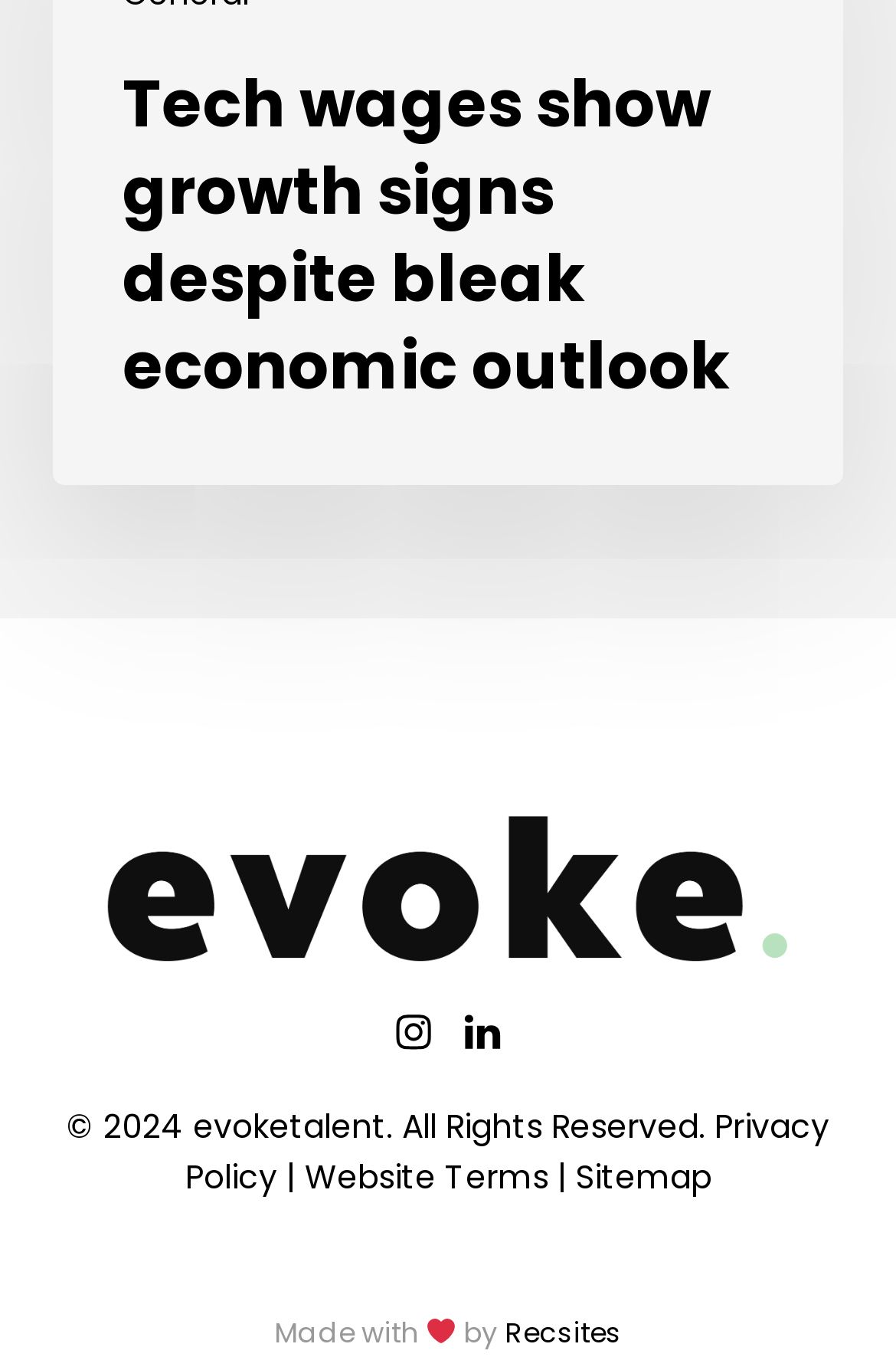Given the element description "Website Terms" in the screenshot, predict the bounding box coordinates of that UI element.

[0.34, 0.85, 0.612, 0.884]